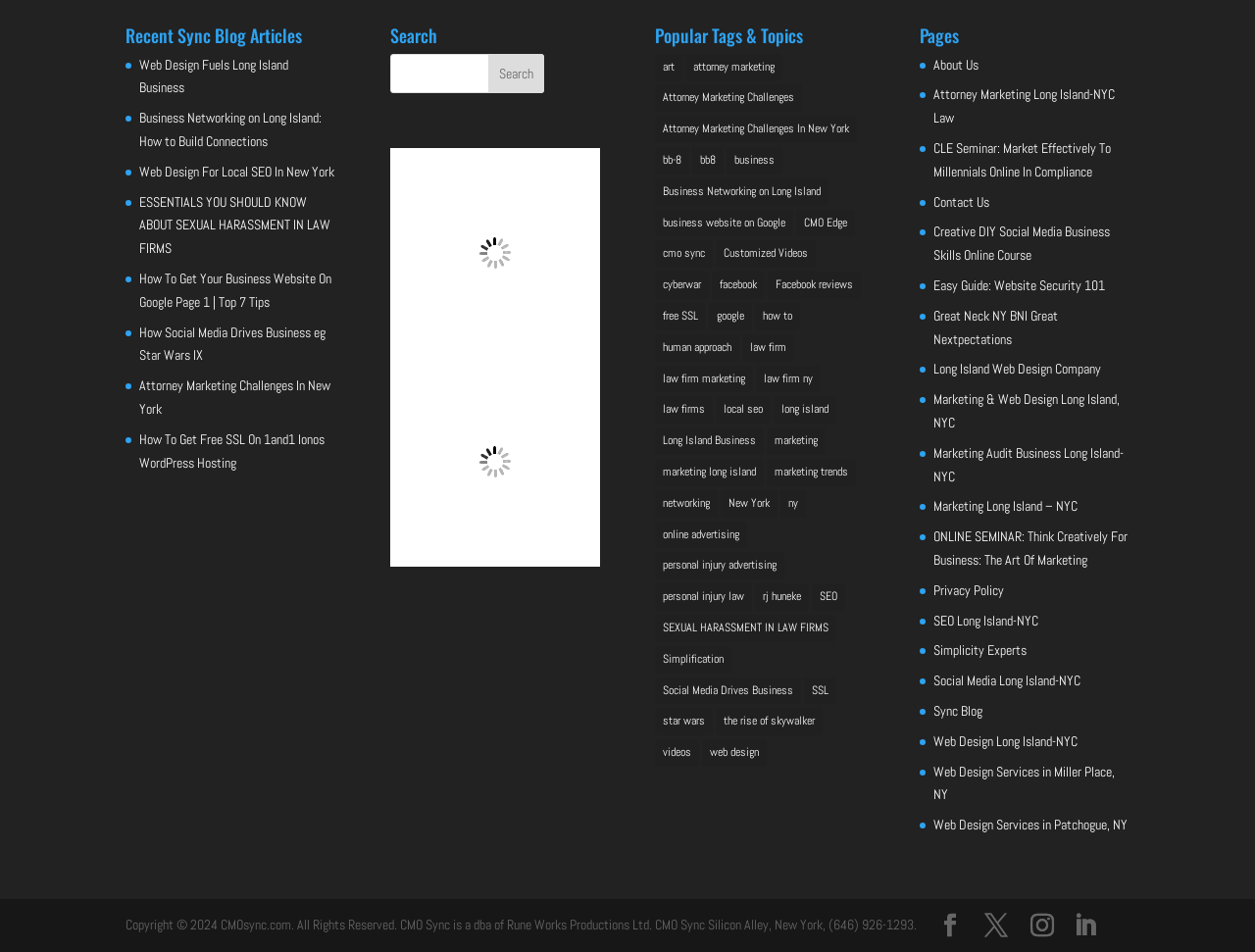Can you identify the bounding box coordinates of the clickable region needed to carry out this instruction: 'Browse author series lists'? The coordinates should be four float numbers within the range of 0 to 1, stated as [left, top, right, bottom].

None